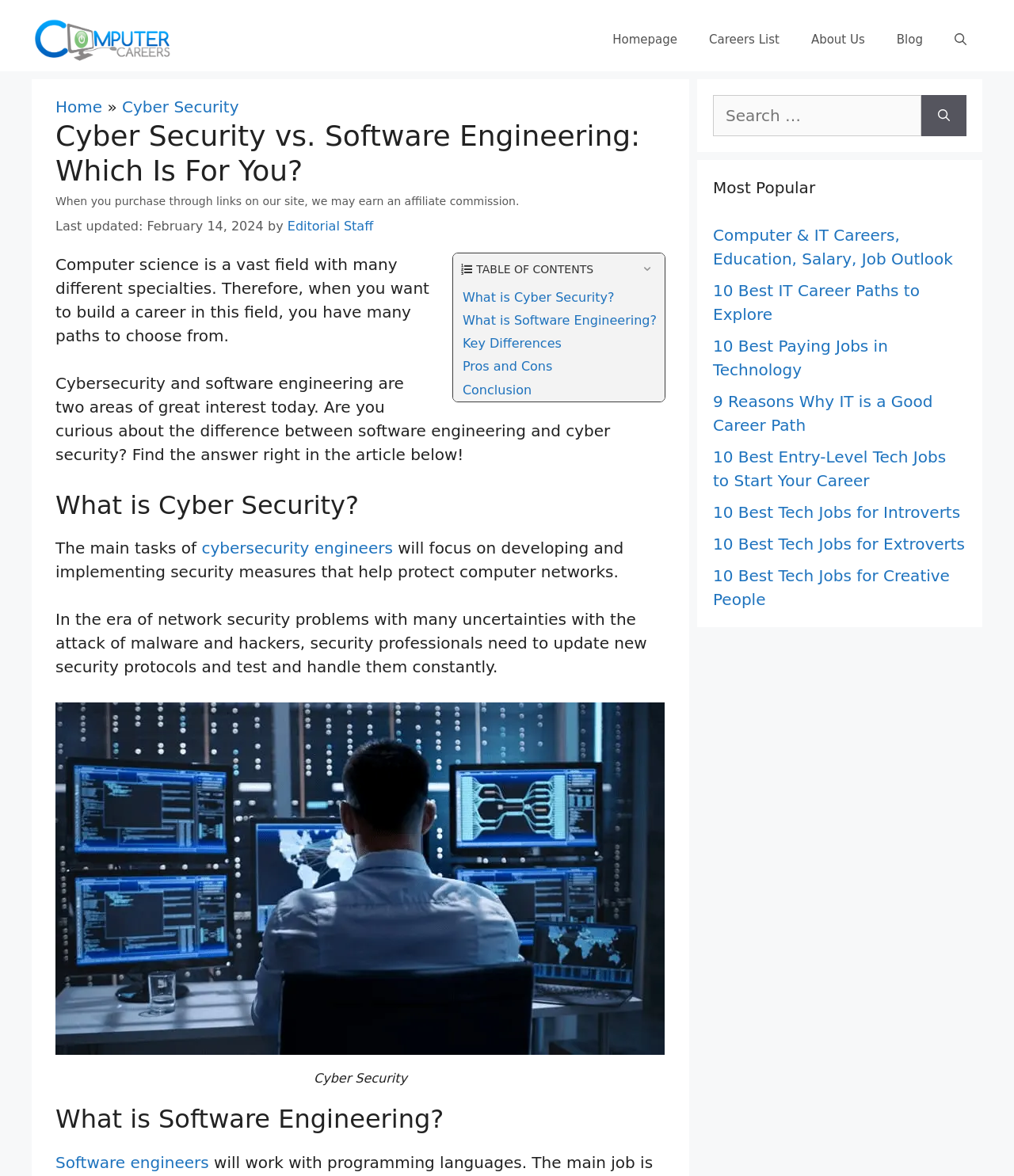Can you provide the bounding box coordinates for the element that should be clicked to implement the instruction: "Click to go back to top"?

None